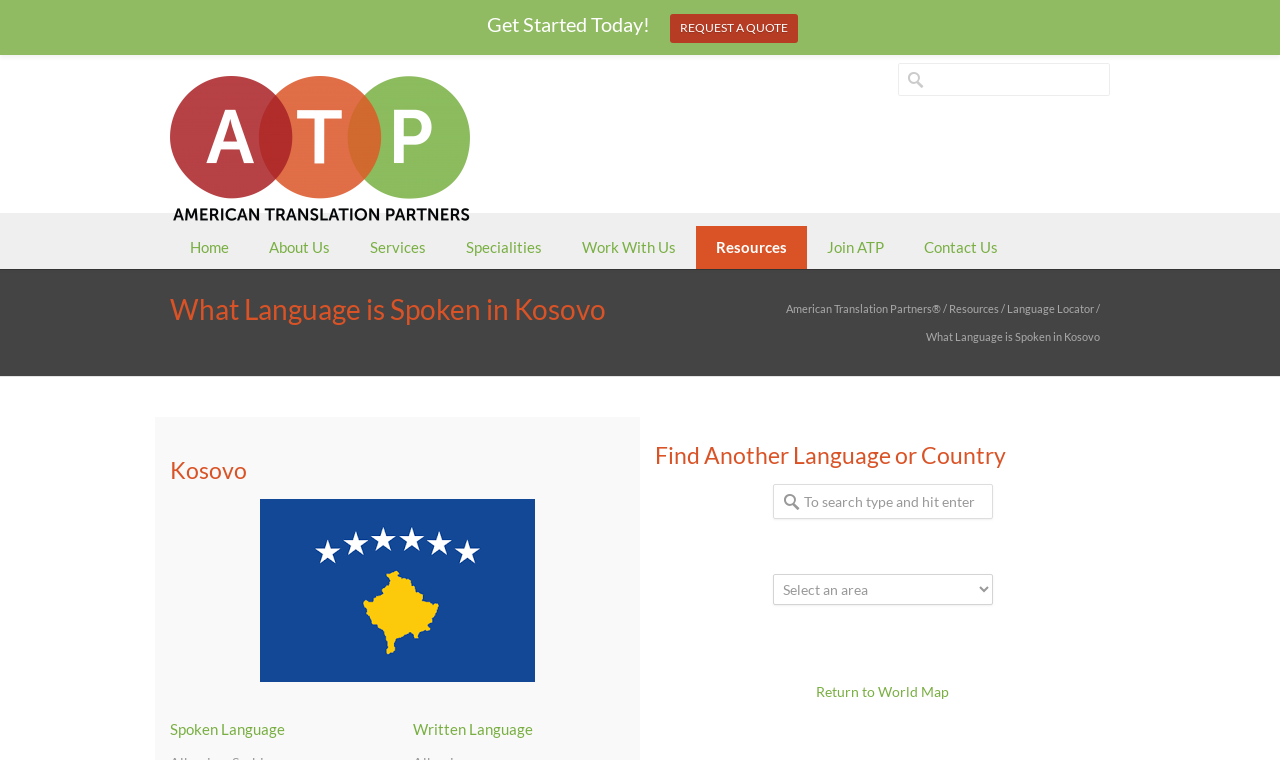Identify the bounding box coordinates for the UI element that matches this description: "Work With Us".

[0.439, 0.297, 0.544, 0.354]